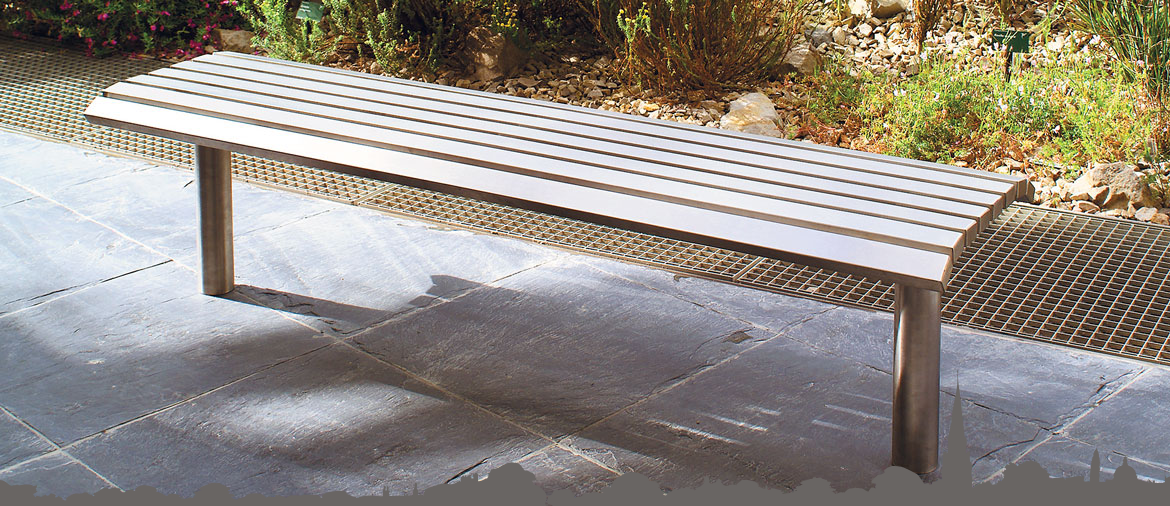Please analyze the image and give a detailed answer to the question:
What type of surface is the bench positioned on?

The caption describes the surface as a 'textured stone surface', which suggests a natural, rugged, and earthy environment that complements the modern design of the bench.